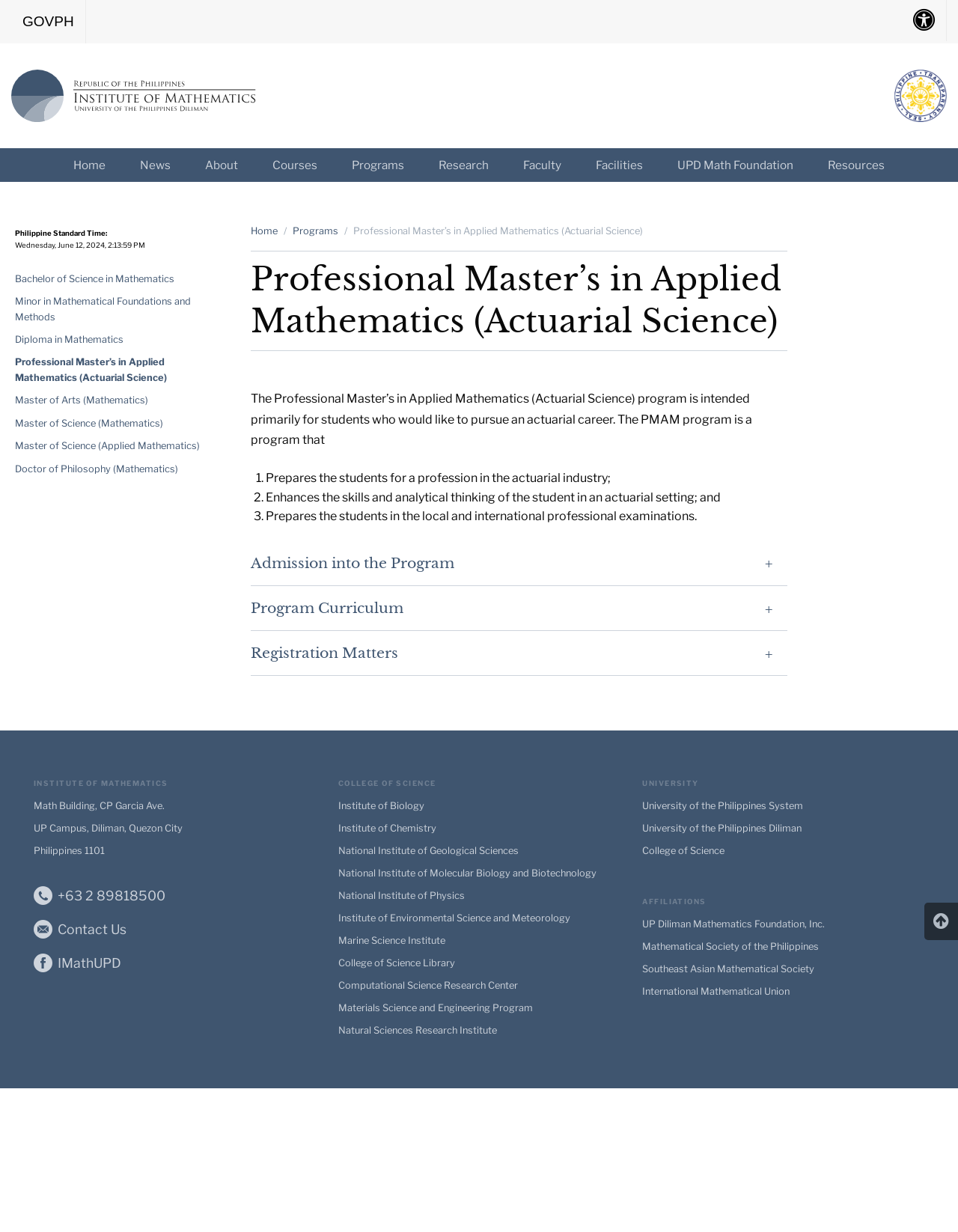Bounding box coordinates are specified in the format (top-left x, top-left y, bottom-right x, bottom-right y). All values are floating point numbers bounded between 0 and 1. Please provide the bounding box coordinate of the region this sentence describes: Institute of Biology

[0.353, 0.65, 0.443, 0.659]